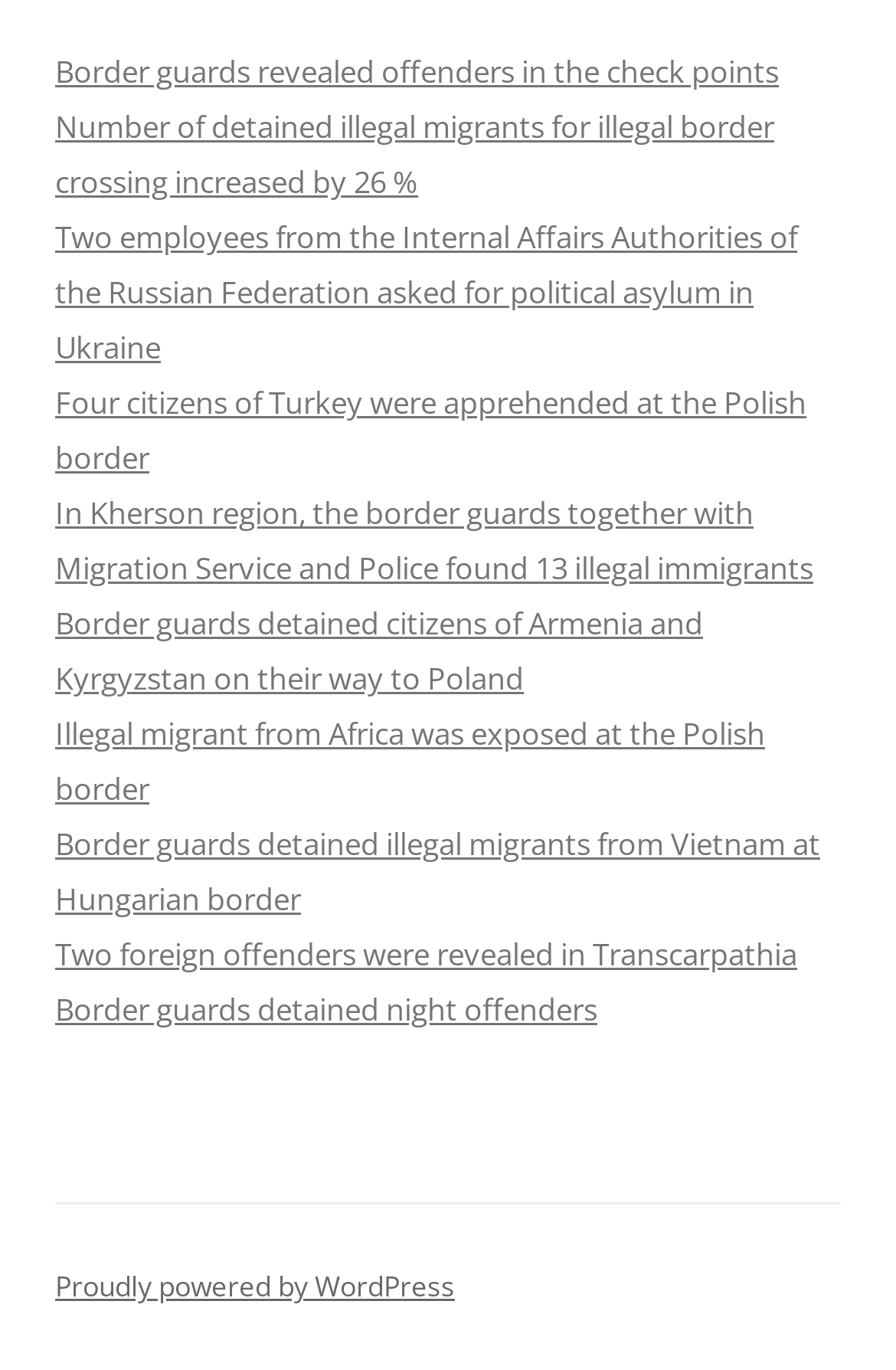Are the news articles organized by date?
Use the image to give a comprehensive and detailed response to the question.

I did not find any indication of dates or timestamps associated with the news articles. The articles seem to be listed in a random or categorical order, rather than being organized chronologically.